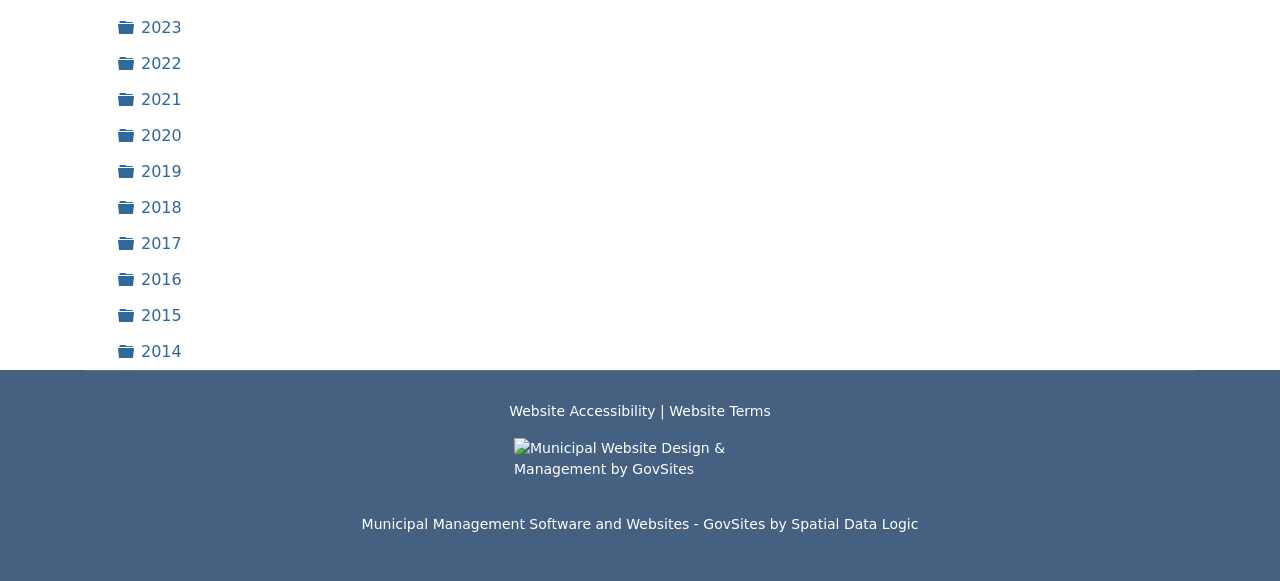What is the purpose of the links with years?
Your answer should be a single word or phrase derived from the screenshot.

To access archives